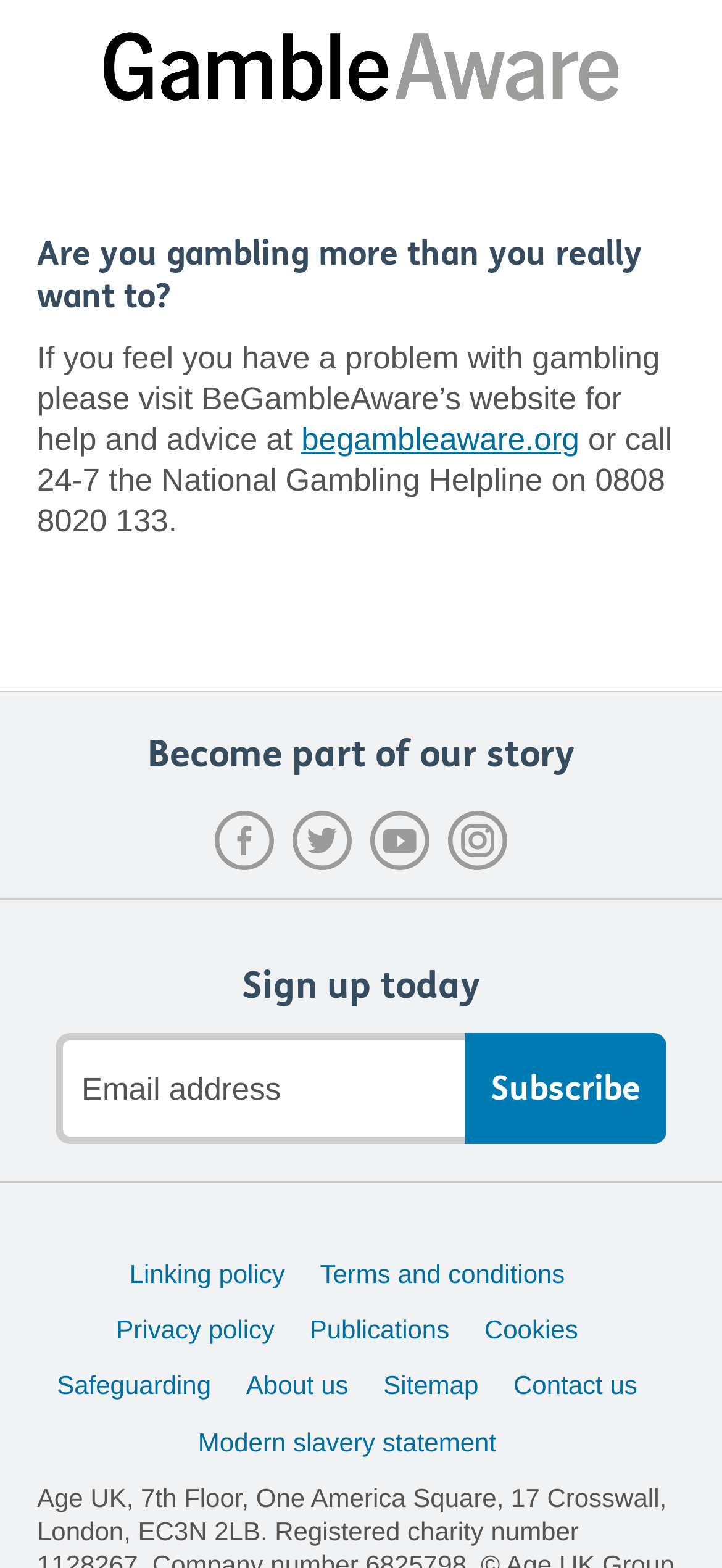How many social media links are available?
Can you offer a detailed and complete answer to this question?

The social media links are Facebook, Twitter, Youtube, and Instagram, which are located below the heading 'Become part of our story'. There are four links in total.